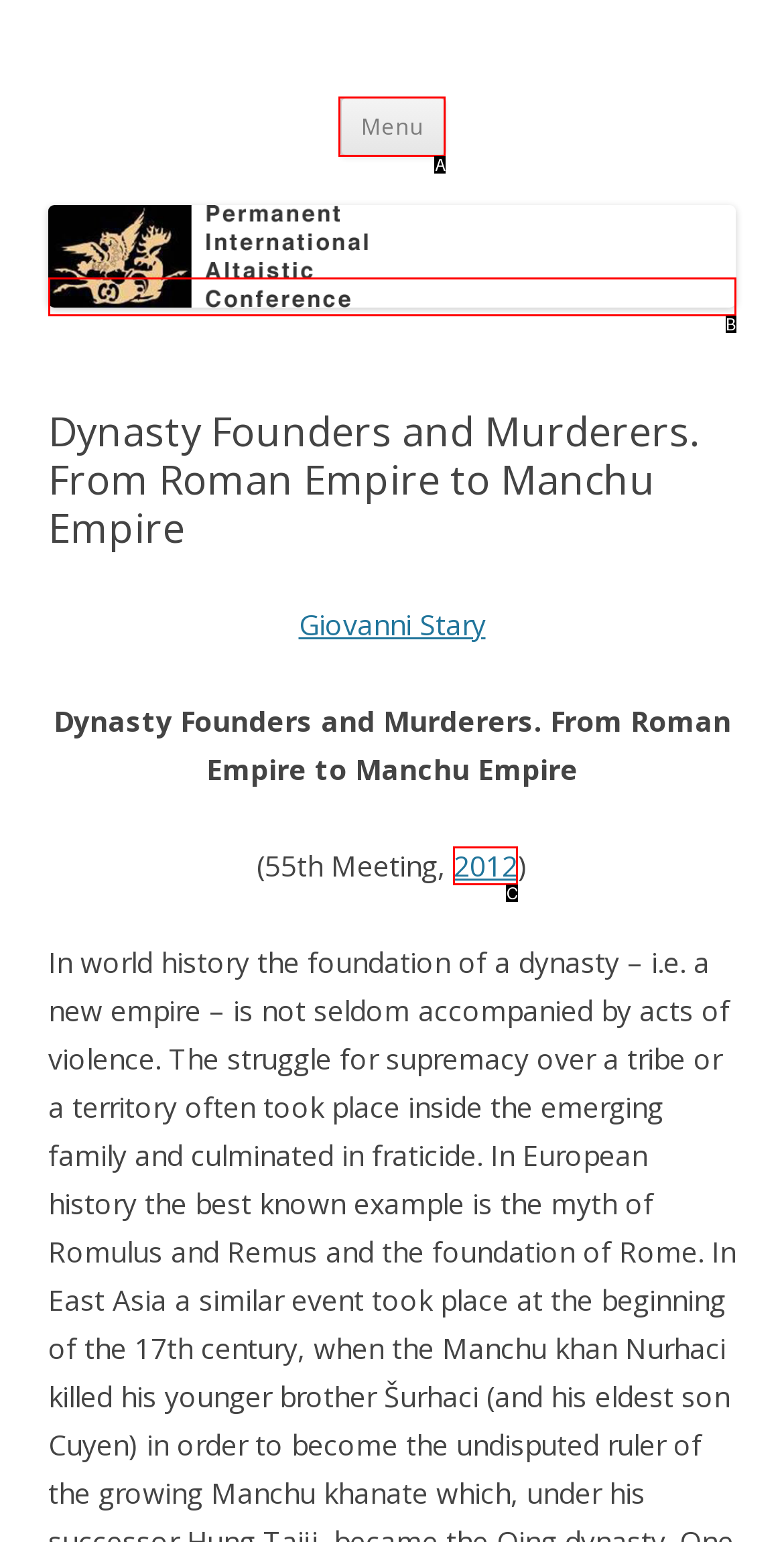From the given options, choose the HTML element that aligns with the description: Menu. Respond with the letter of the selected element.

A